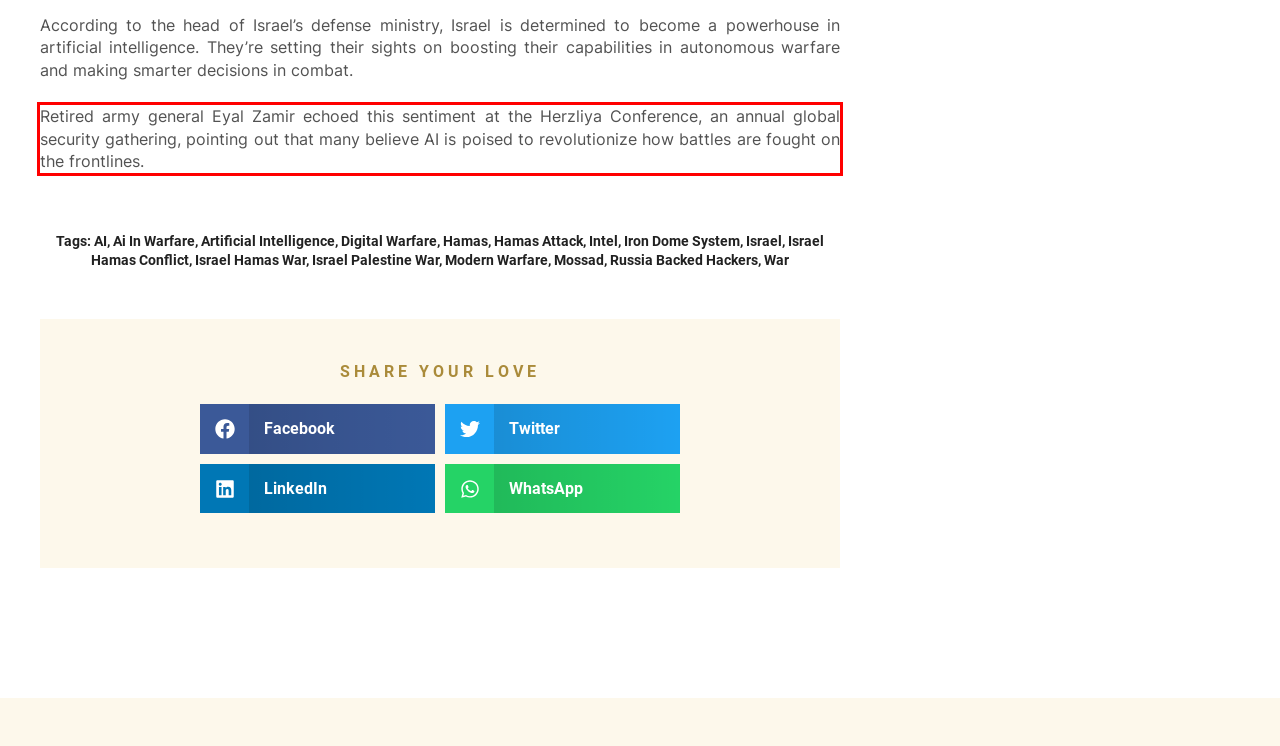You have a screenshot of a webpage with a red bounding box. Identify and extract the text content located inside the red bounding box.

Retired army general Eyal Zamir echoed this sentiment at the Herzliya Conference, an annual global security gathering, pointing out that many believe AI is poised to revolutionize how battles are fought on the frontlines.